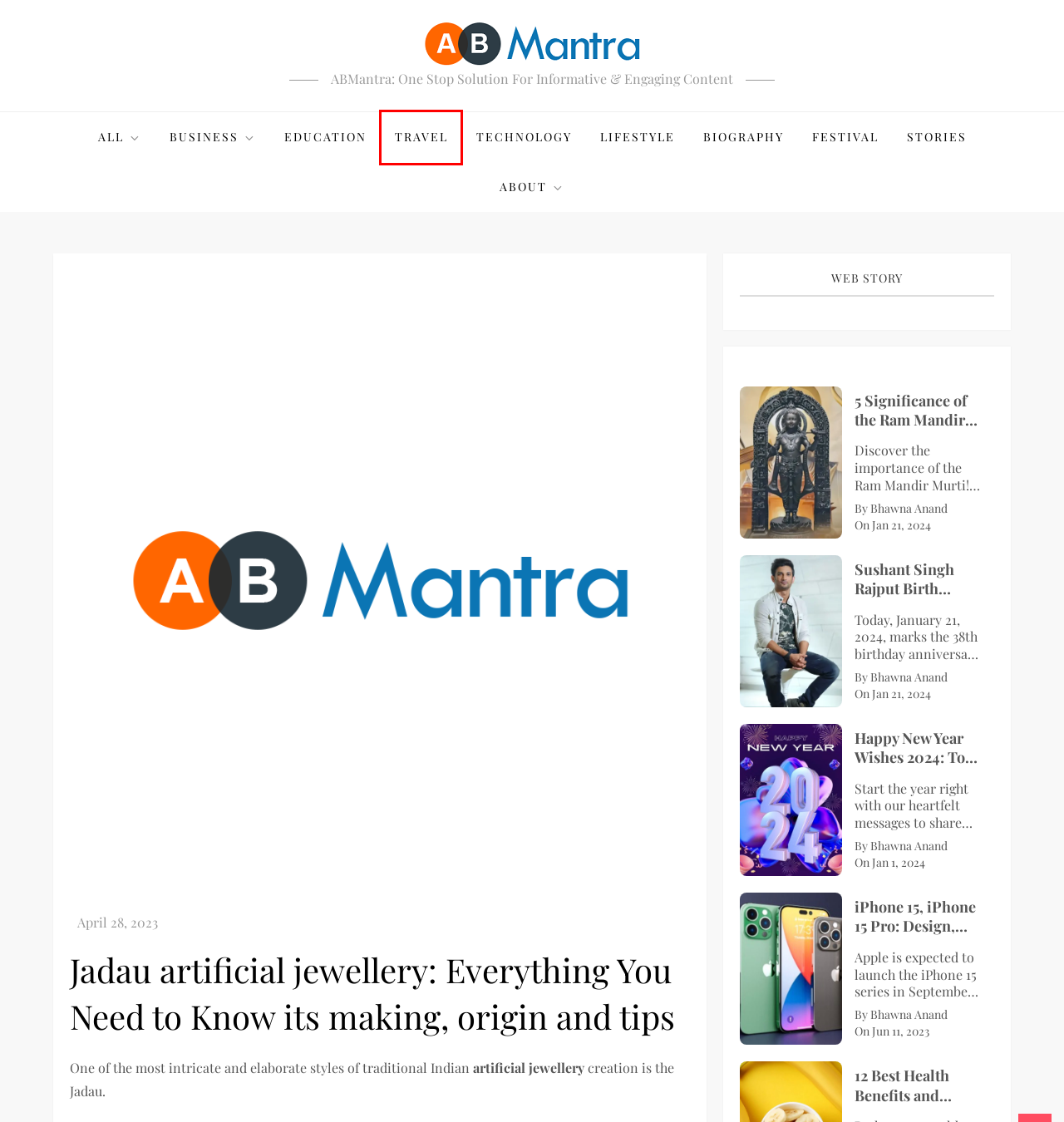Examine the screenshot of a webpage with a red bounding box around a UI element. Select the most accurate webpage description that corresponds to the new page after clicking the highlighted element. Here are the choices:
A. Travel & Tourism Archives -
B. Biography Archives -
C. Sushant Singh Rajput Birth Anniversary - Fans Cherish His Legacy
D. Festival Archives -
E. iPhone 15, iPhone 15 Pro: Design, Price, & Specifications Leaked
F. Lifestyle Archives -
G. Education Archives -
H. Happy New Year Wishes 2024: Top 10 Quotes

A